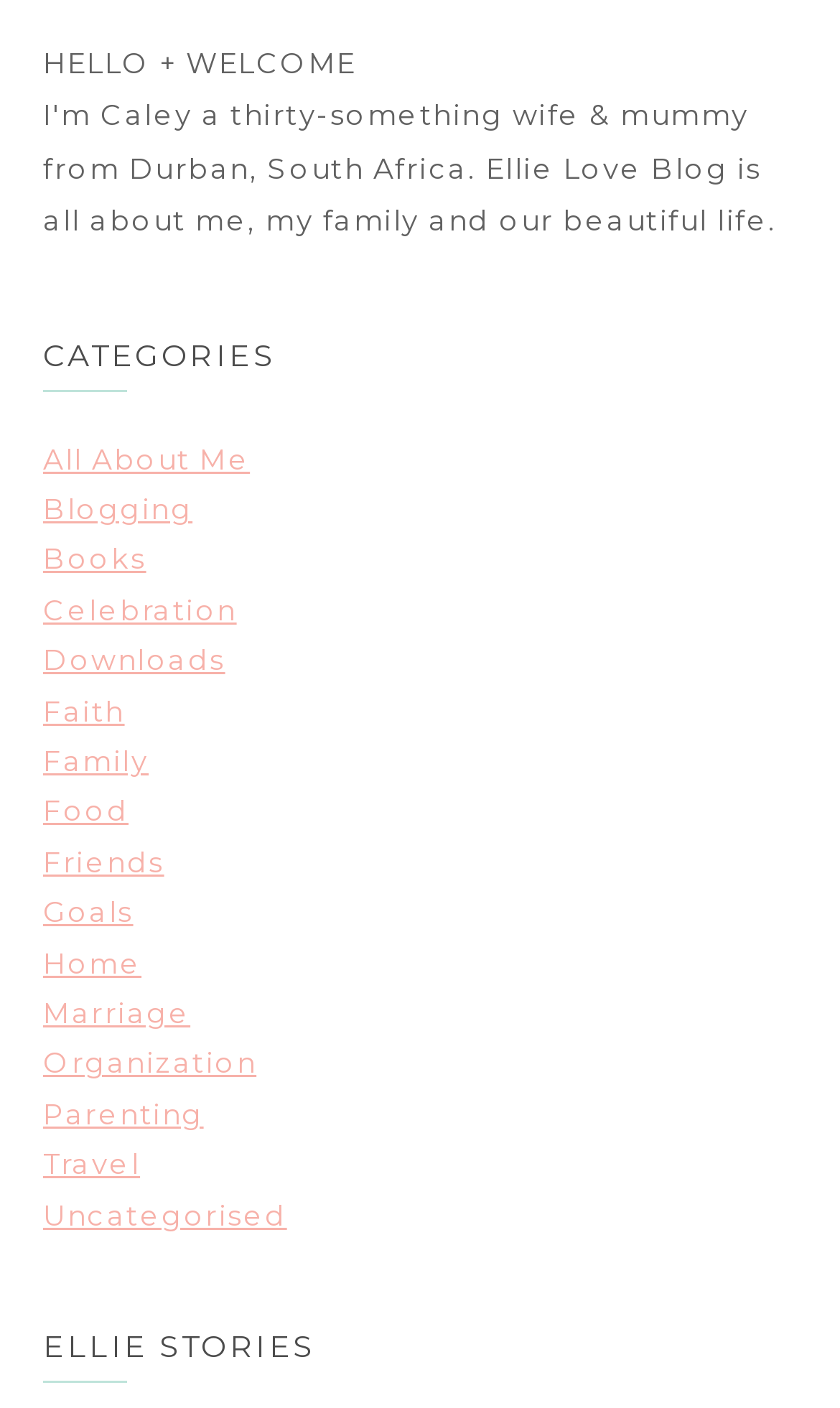Find the bounding box coordinates of the element to click in order to complete the given instruction: "go to 'Blogging'."

[0.051, 0.349, 0.229, 0.373]